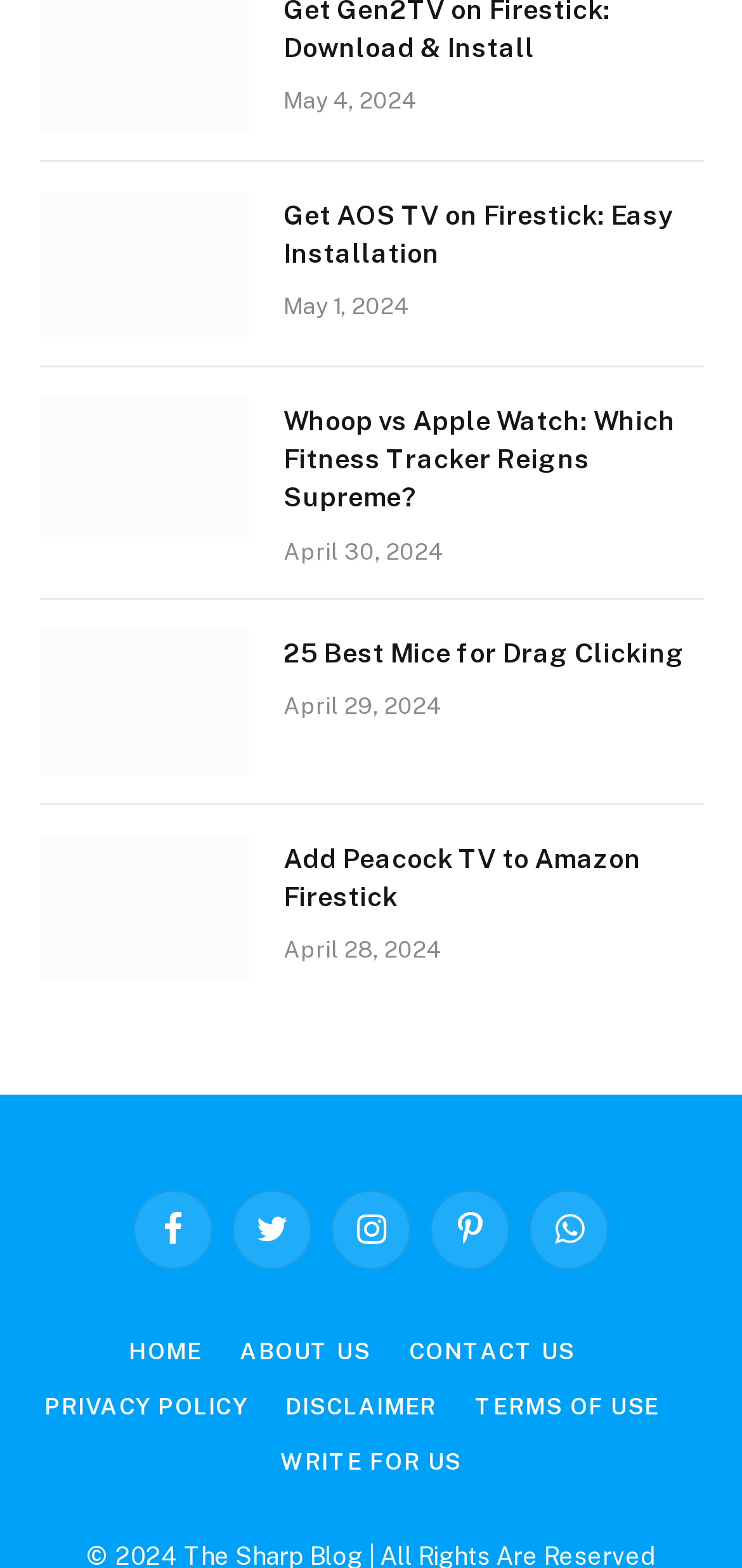Identify the bounding box coordinates necessary to click and complete the given instruction: "Check the '25 Best Mice for Drag Clicking' article".

[0.054, 0.401, 0.336, 0.494]